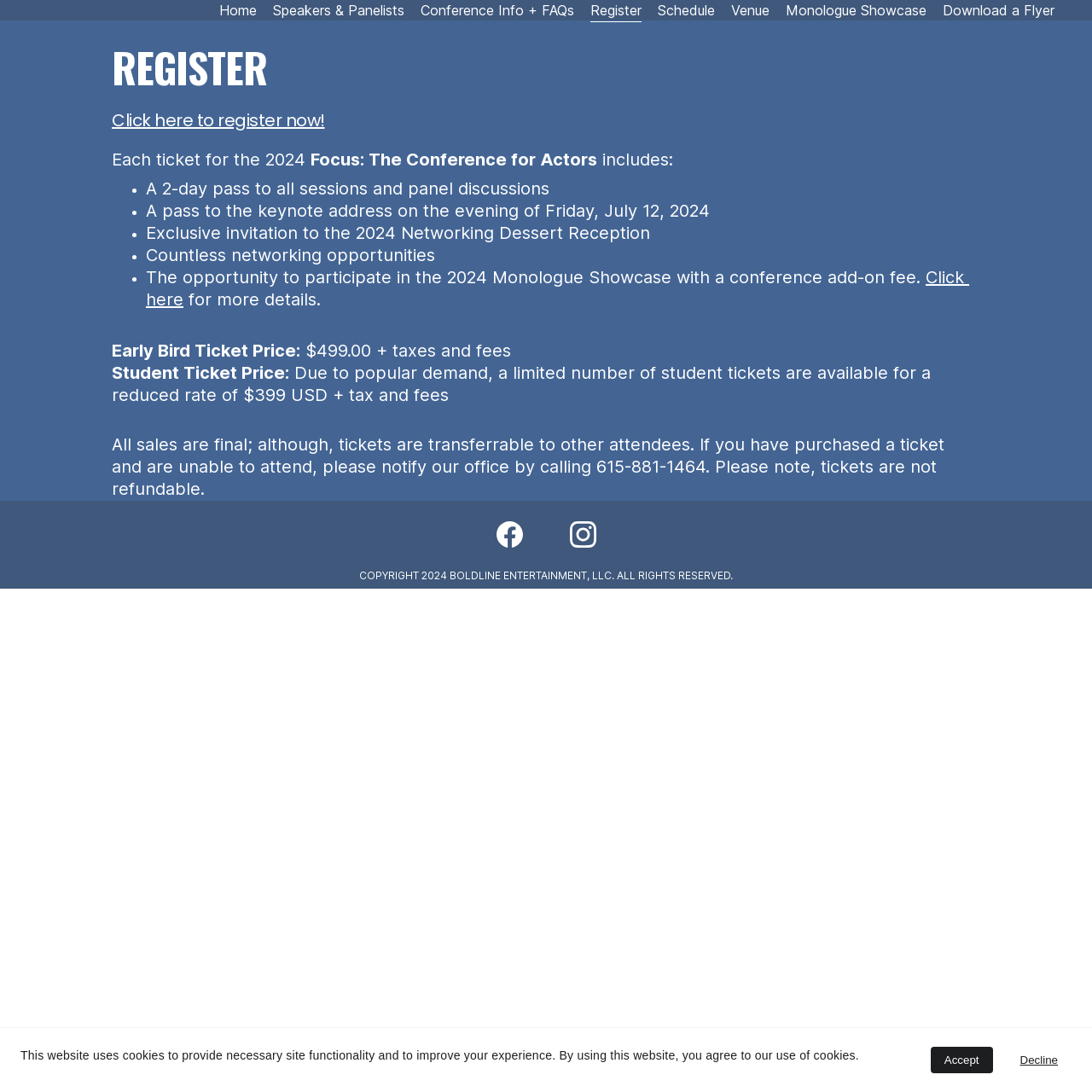Please answer the following question using a single word or phrase: 
What is included in each ticket?

Several items